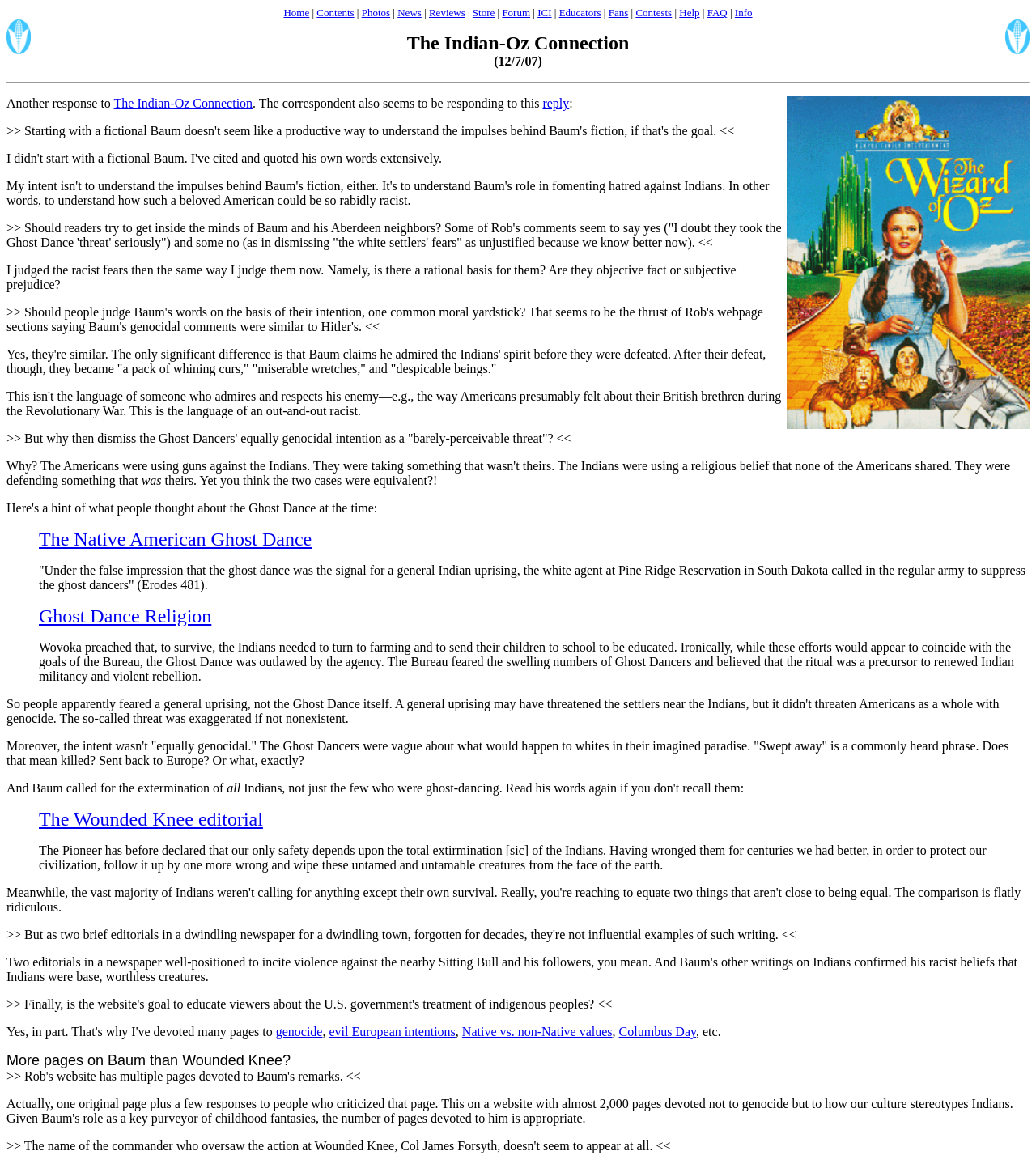Please respond to the question using a single word or phrase:
What is the term used to describe the Ghost Dance movement?

Ghost Dance Religion